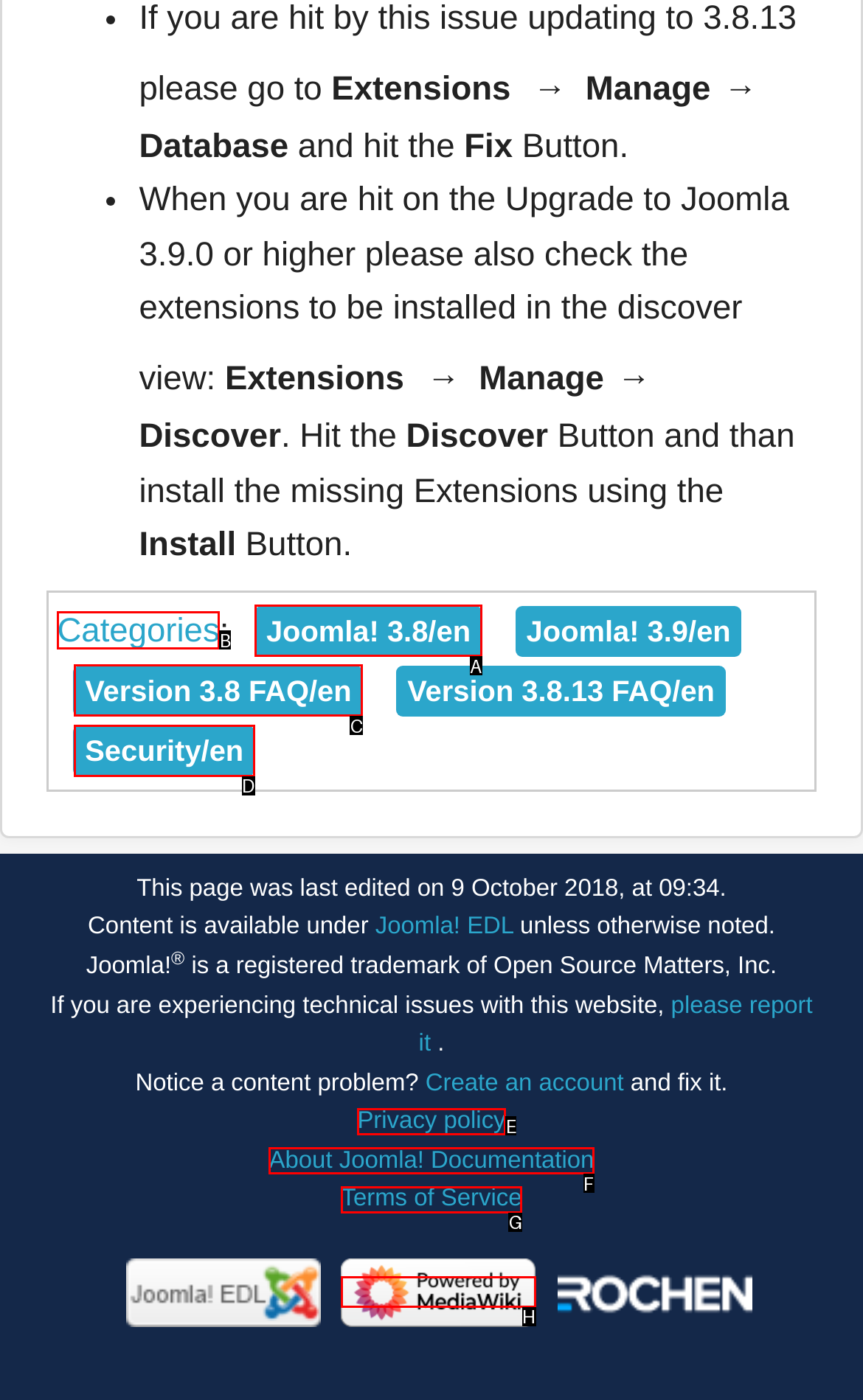Choose the option that aligns with the description: Categories
Respond with the letter of the chosen option directly.

B